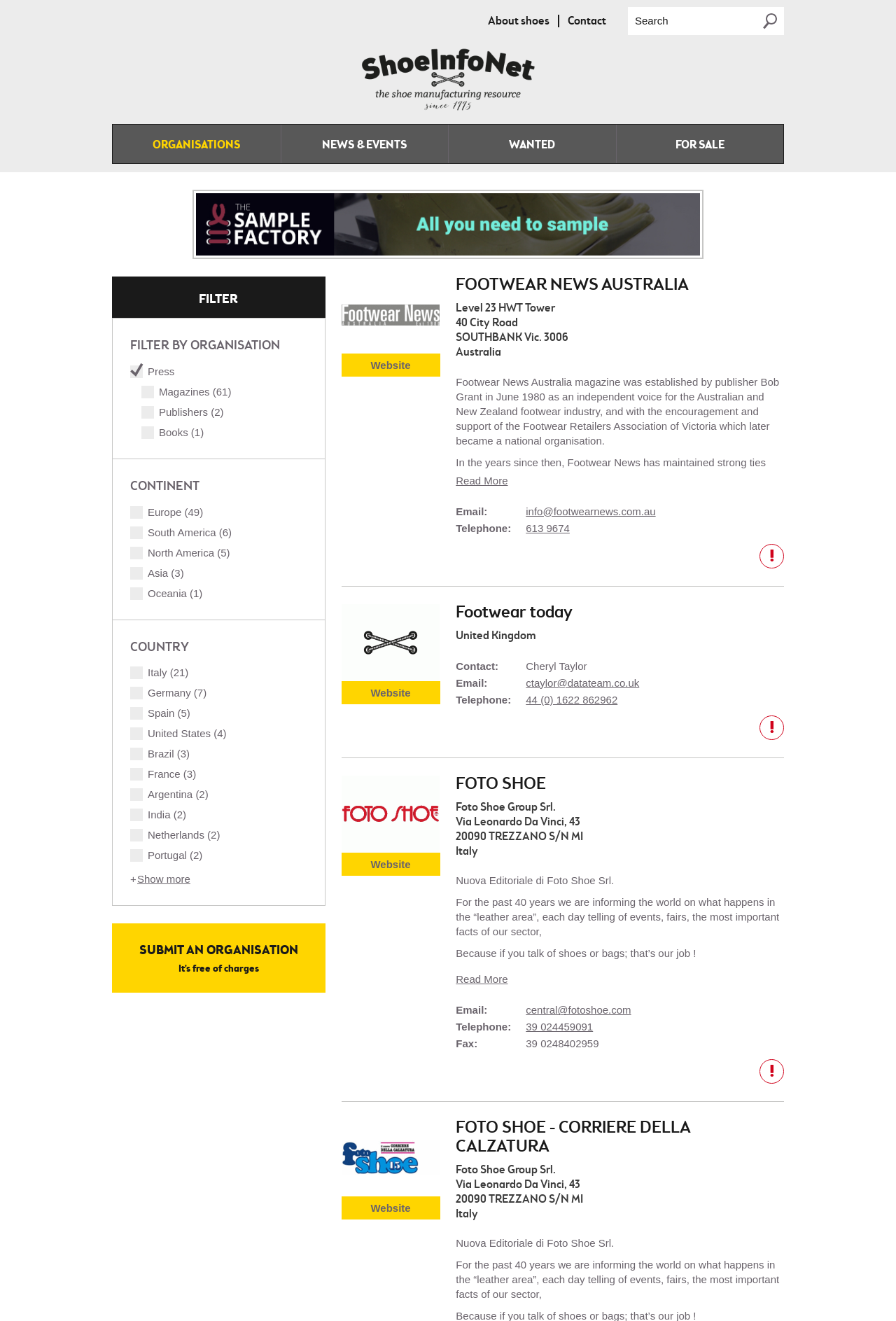What is the name of the website?
Using the image as a reference, answer the question with a short word or phrase.

Shoeinfonet